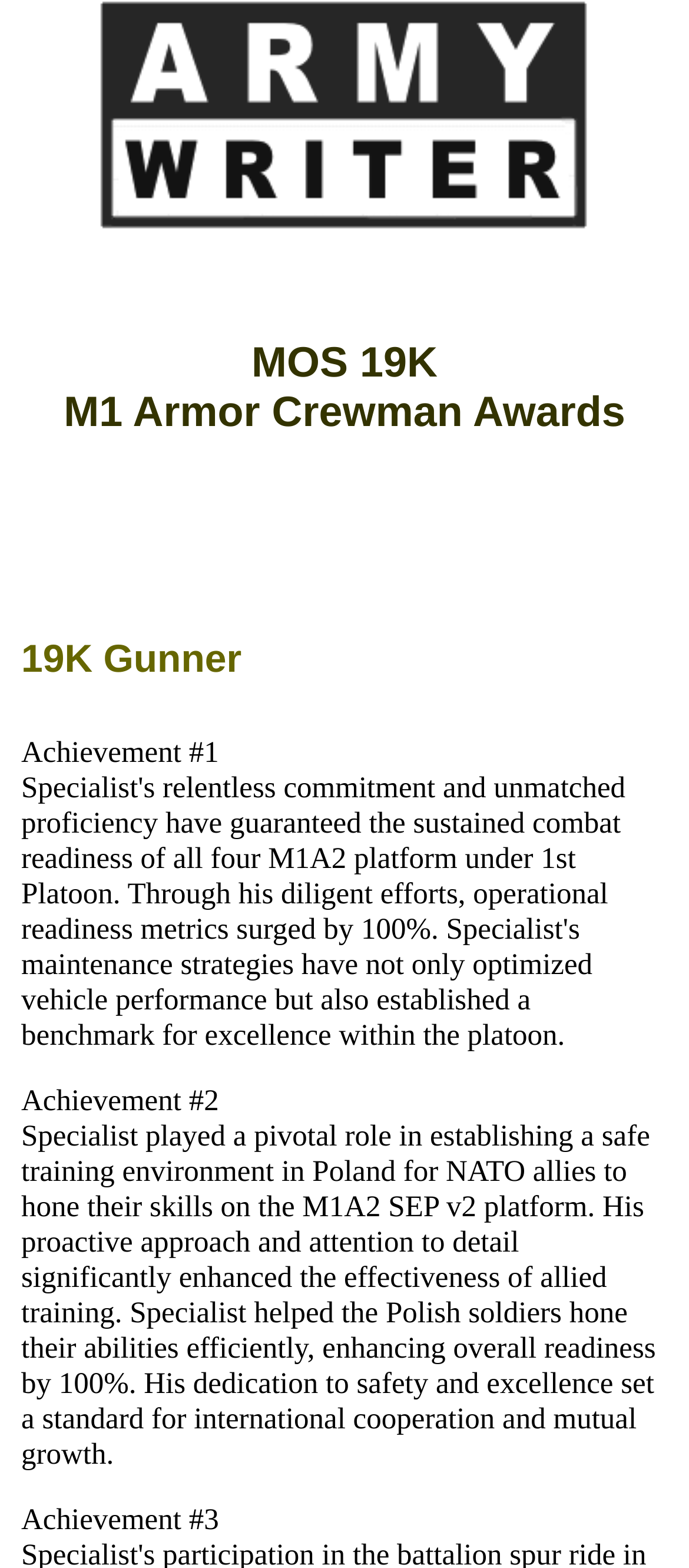Utilize the details in the image to thoroughly answer the following question: What is the percentage of overall readiness enhanced?

I read the text under 'Achievement #2' which states that 'His dedication to safety and excellence set a standard for international cooperation and mutual growth, enhancing overall readiness by 100%'.